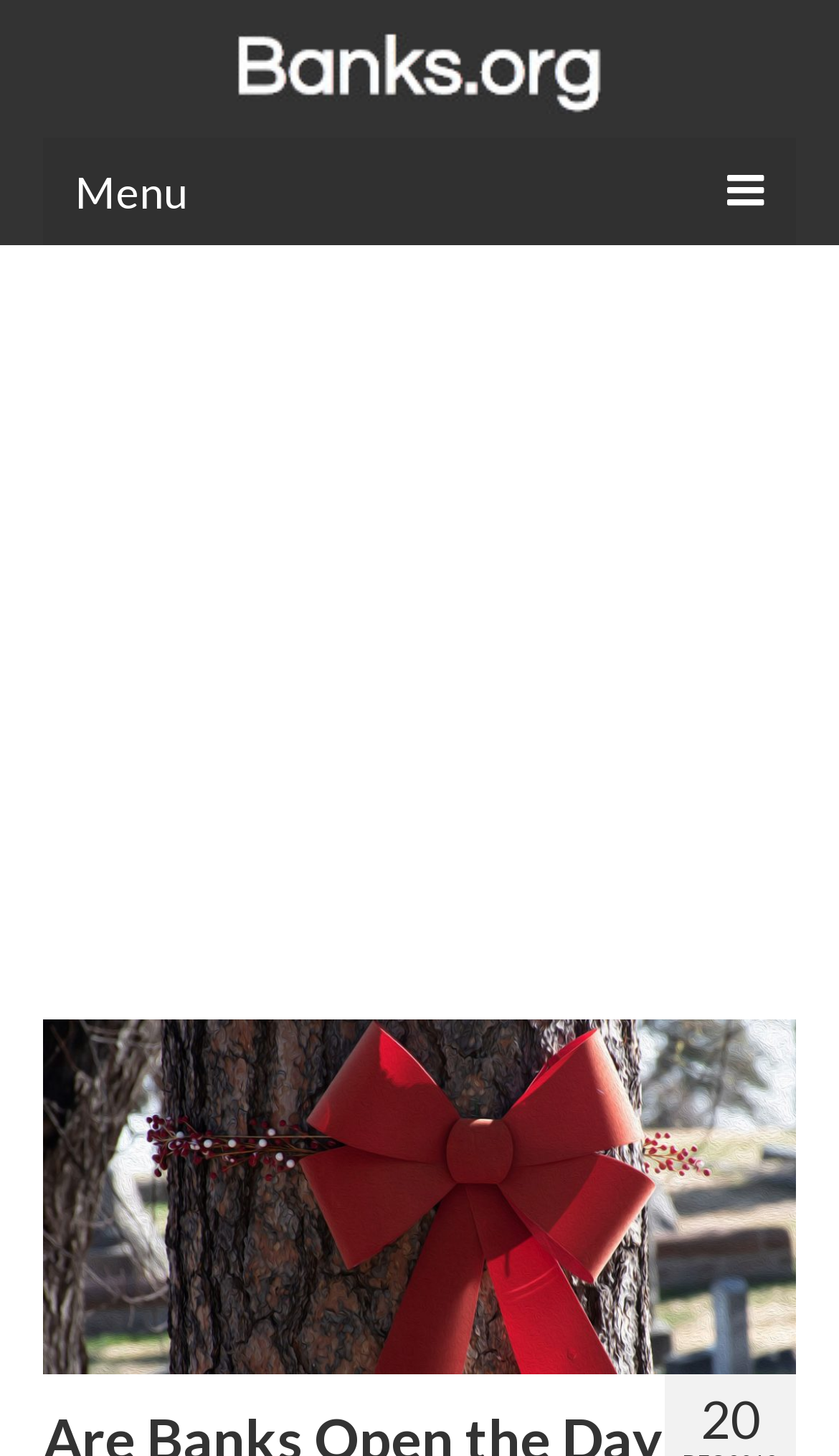What is the purpose of the button at the top right corner?
Examine the image and give a concise answer in one word or a short phrase.

Menu